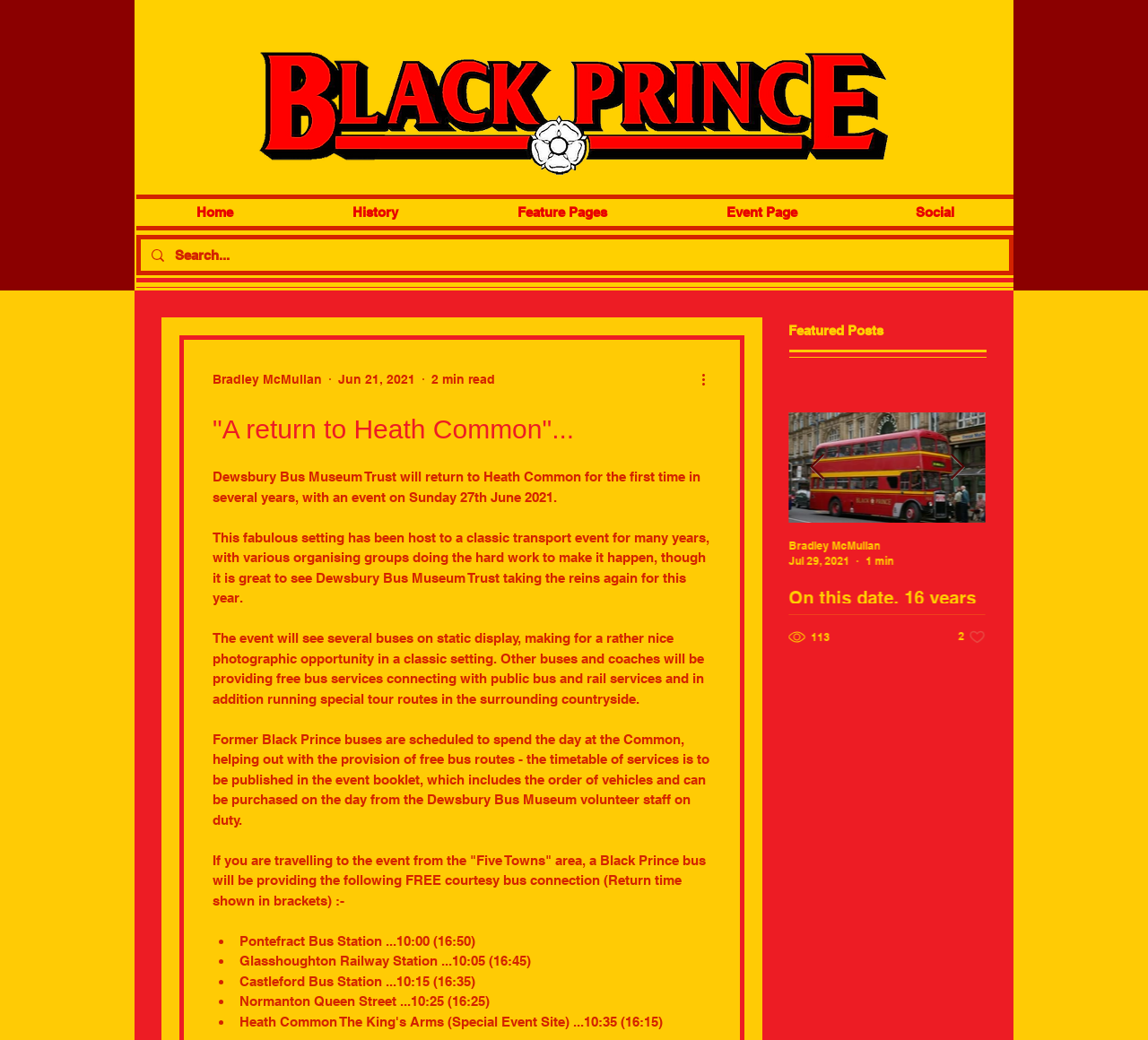Extract the primary heading text from the webpage.

"A return to Heath Common"...